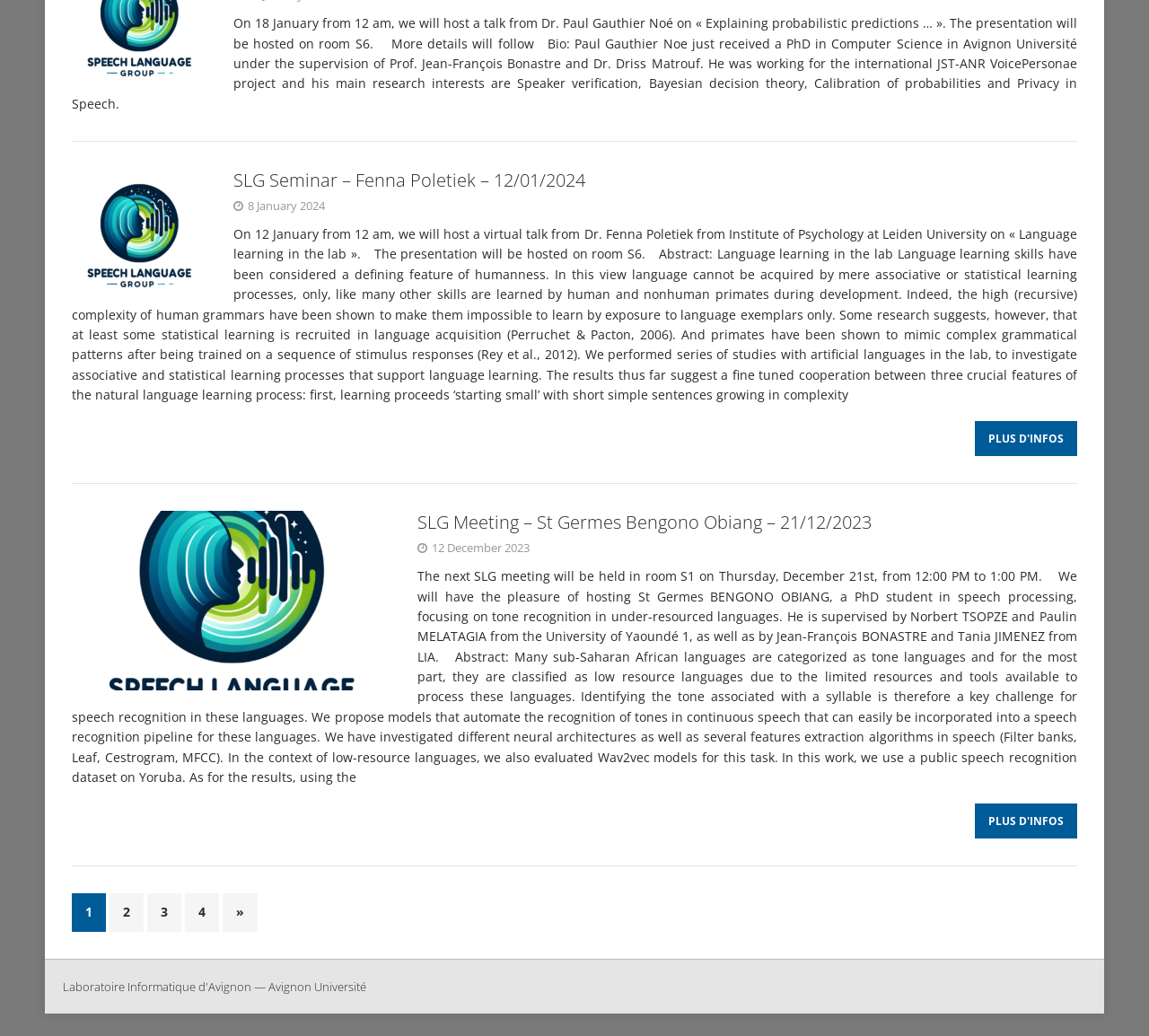Pinpoint the bounding box coordinates of the element that must be clicked to accomplish the following instruction: "Go to the next page". The coordinates should be in the format of four float numbers between 0 and 1, i.e., [left, top, right, bottom].

[0.194, 0.862, 0.224, 0.899]